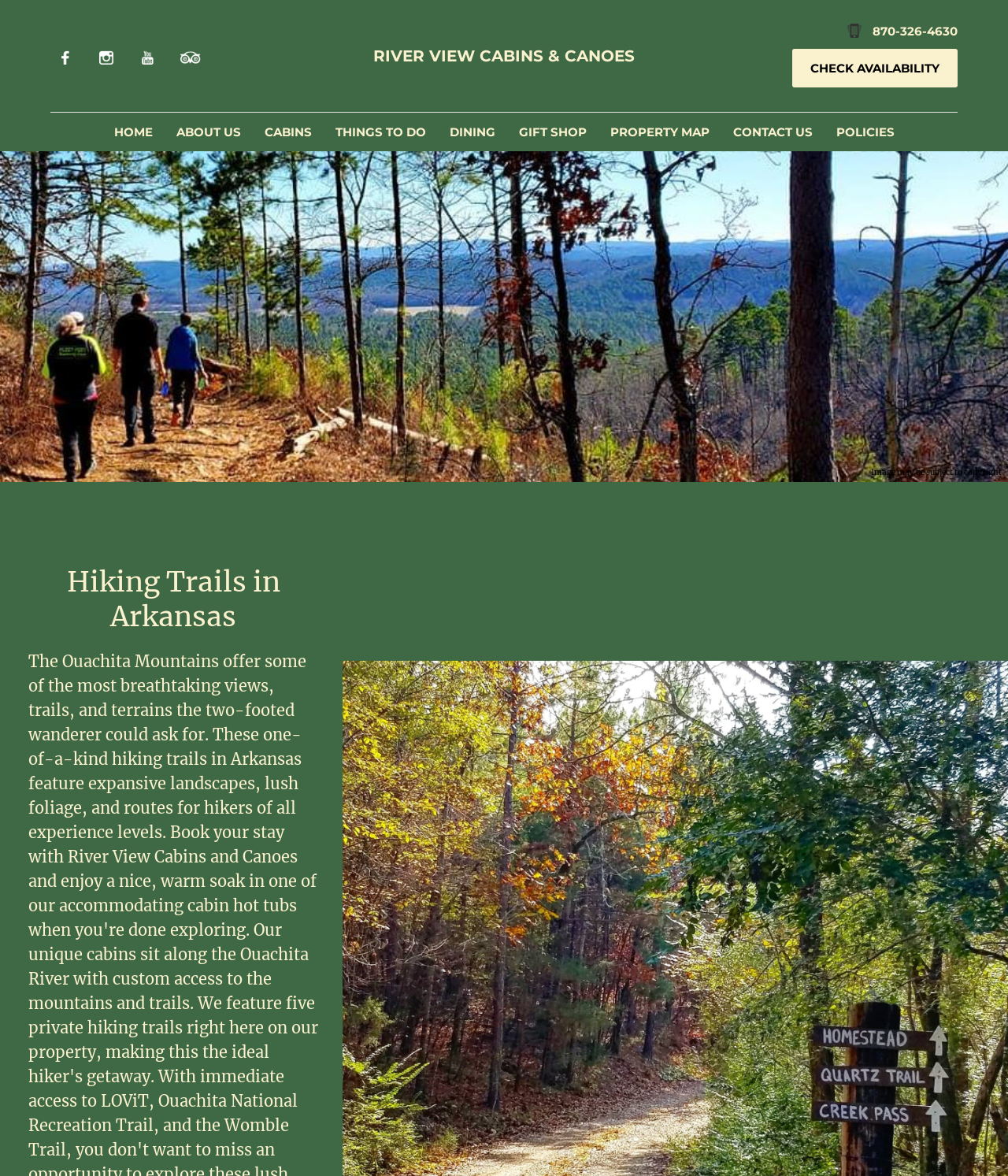Please specify the bounding box coordinates of the area that should be clicked to accomplish the following instruction: "Explore things to do". The coordinates should consist of four float numbers between 0 and 1, i.e., [left, top, right, bottom].

[0.321, 0.096, 0.434, 0.128]